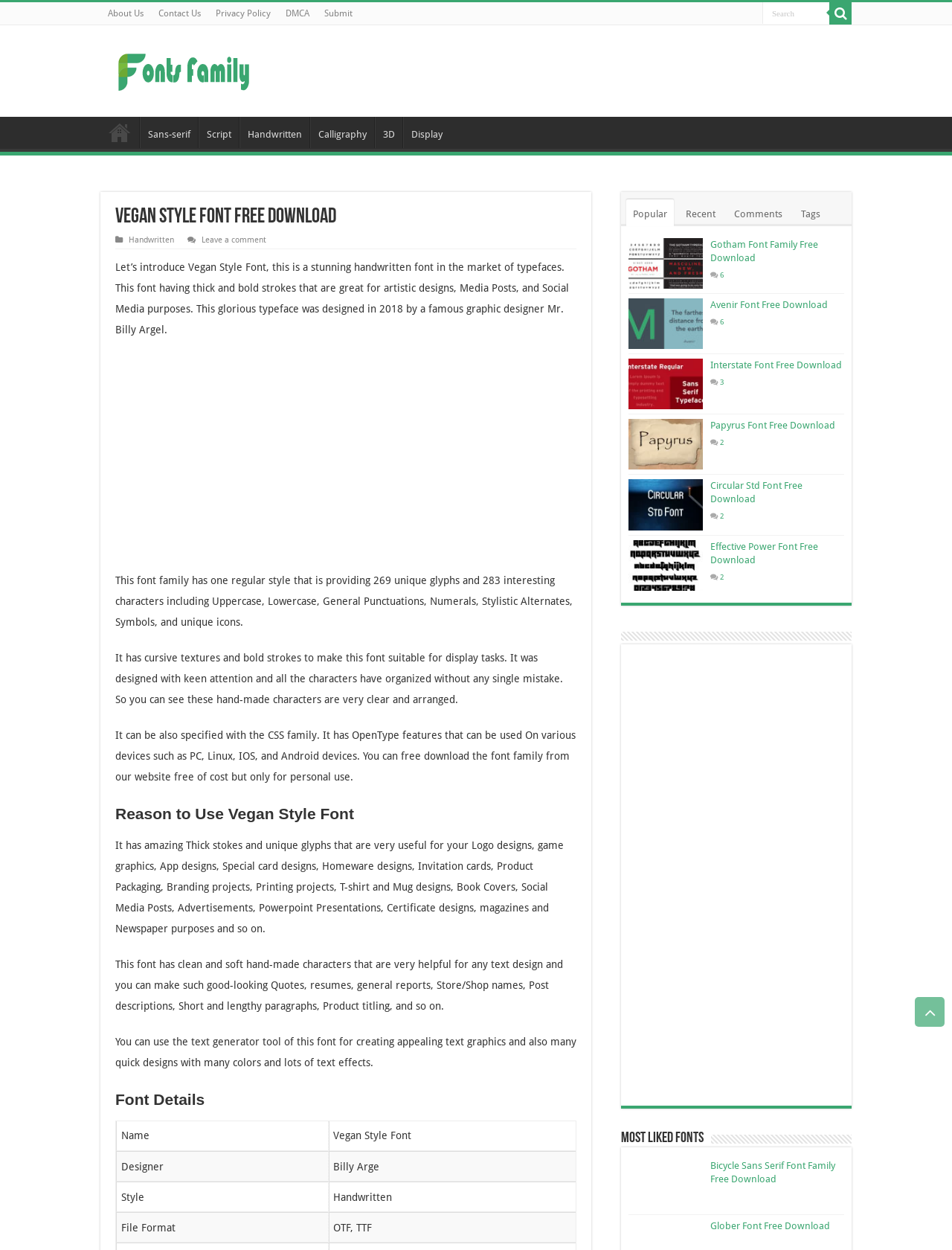Pinpoint the bounding box coordinates of the element to be clicked to execute the instruction: "Search for a font".

[0.801, 0.002, 0.871, 0.019]